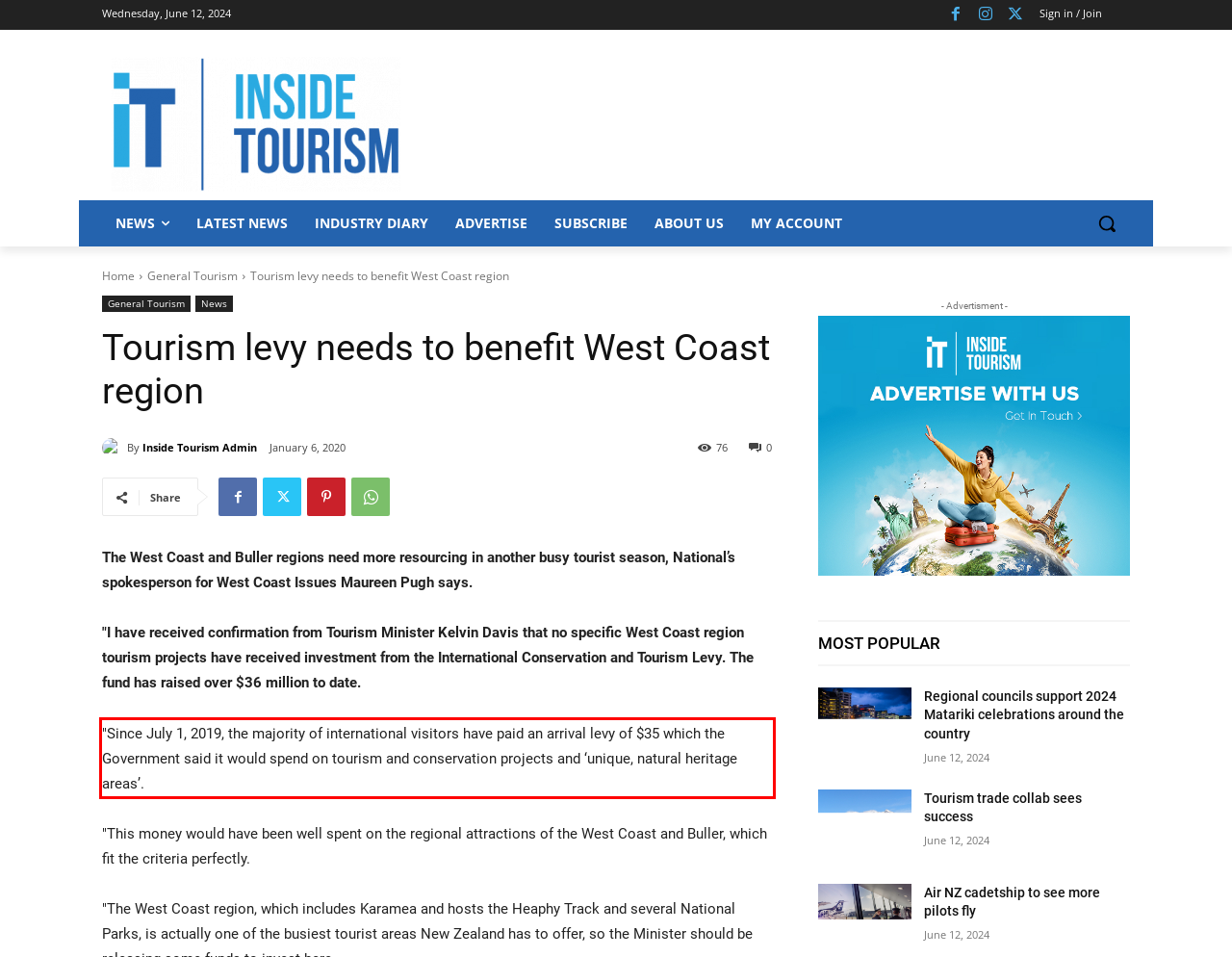Please analyze the provided webpage screenshot and perform OCR to extract the text content from the red rectangle bounding box.

"Since July 1, 2019, the majority of international visitors have paid an arrival levy of $35 which the Government said it would spend on tourism and conservation projects and ‘unique, natural heritage areas’.